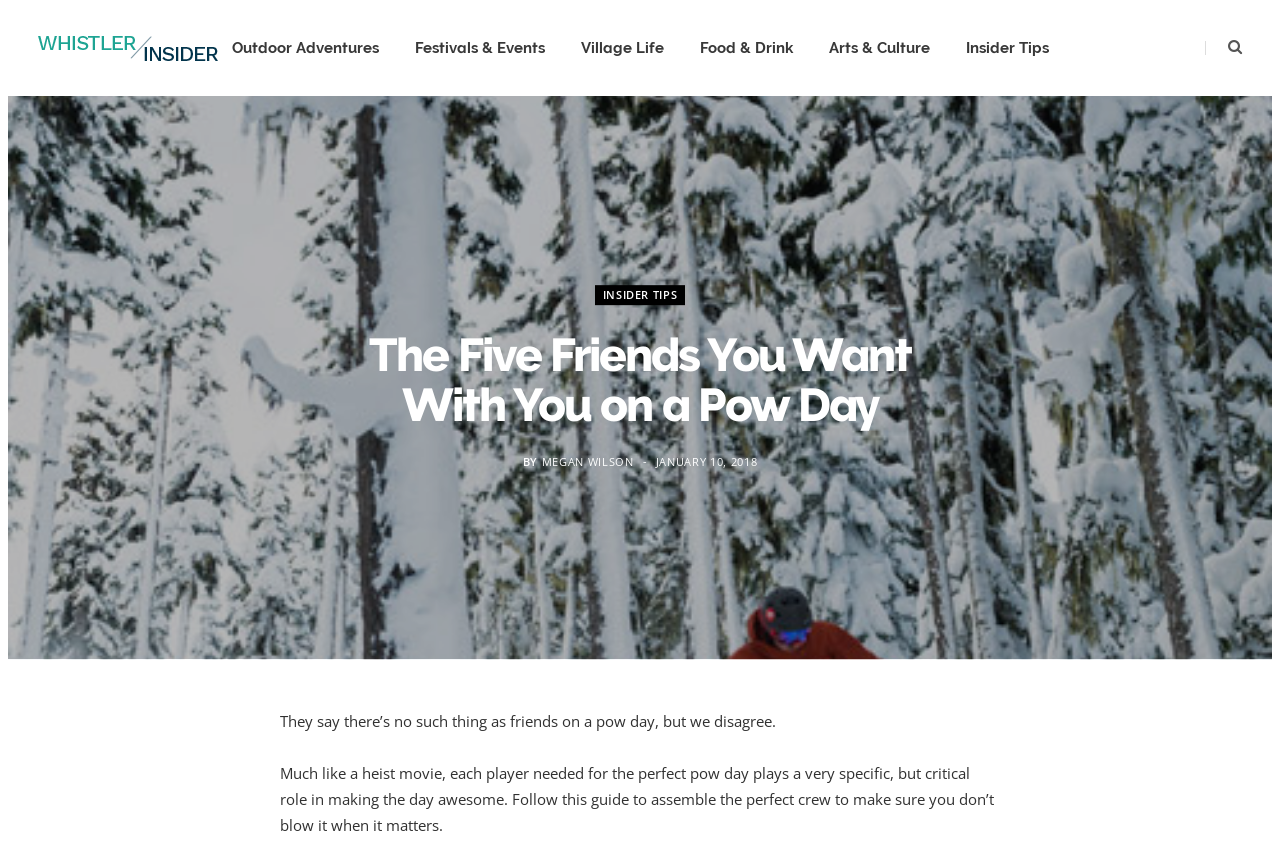Determine the main headline of the webpage and provide its text.

The Five Friends You Want With You on a Pow Day